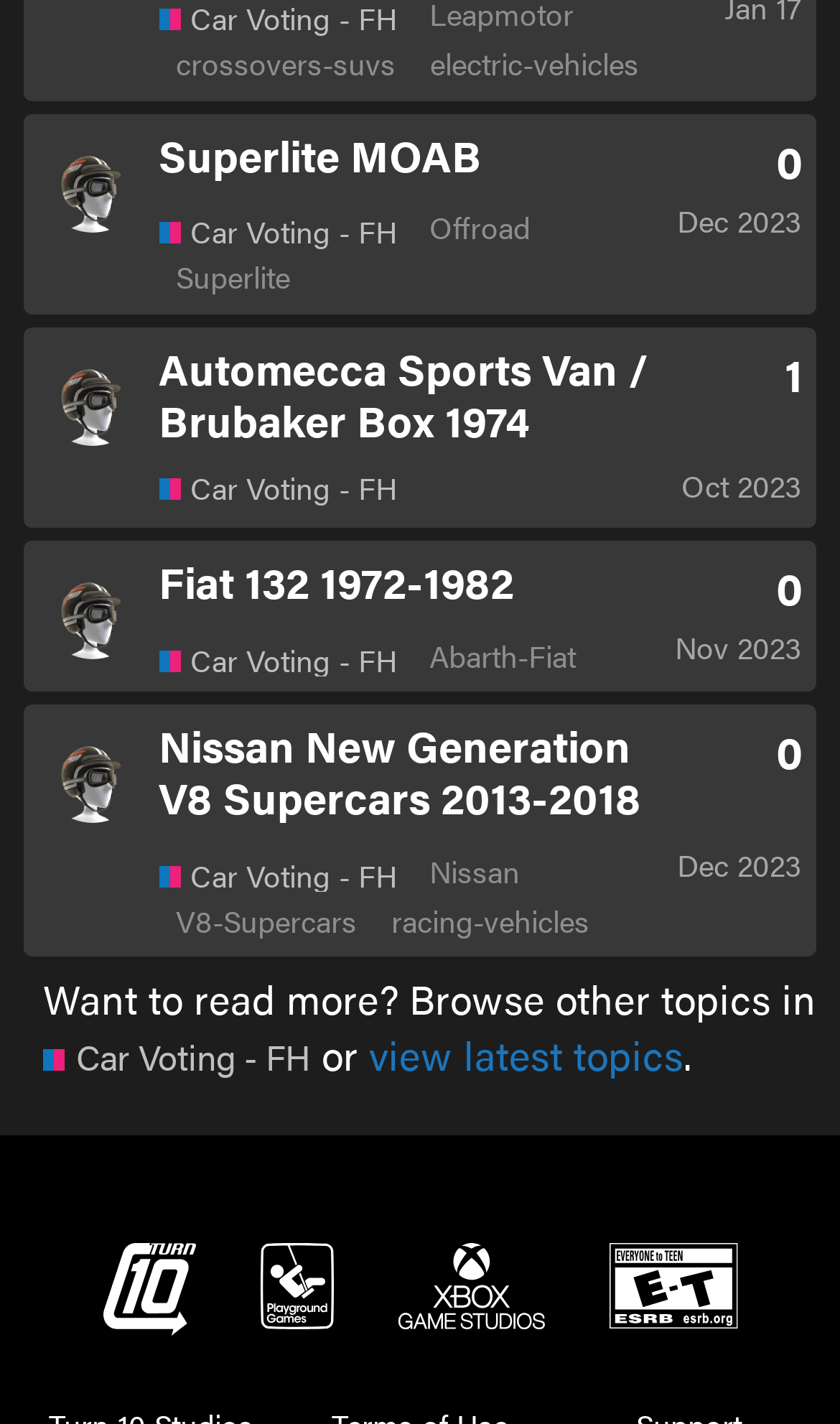Please determine the bounding box coordinates for the element that should be clicked to follow these instructions: "Visit Turn 10 Studios".

[0.122, 0.887, 0.232, 0.917]